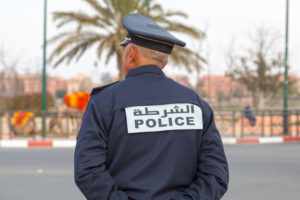What is the primary concern emphasized in the image regarding tourists?
From the screenshot, provide a brief answer in one word or phrase.

Safety